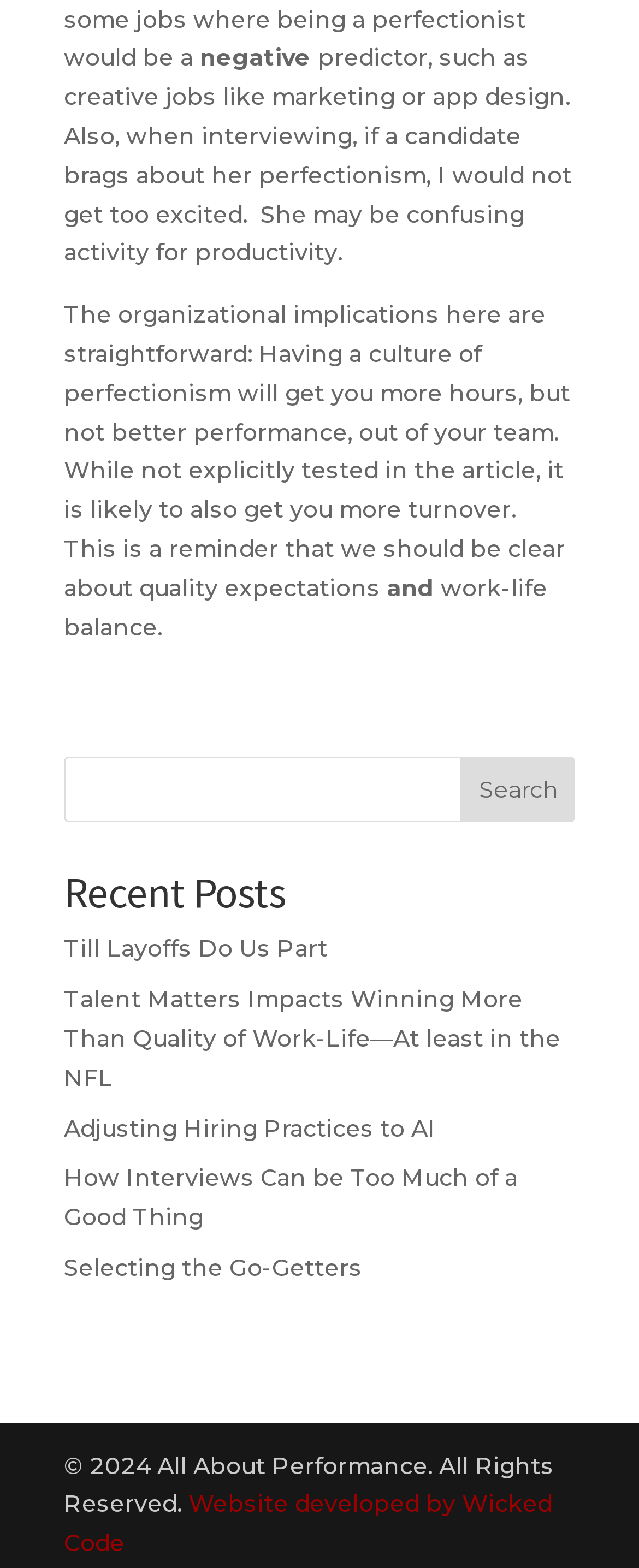Please provide a brief answer to the question using only one word or phrase: 
What is the purpose of the search box?

Search the website